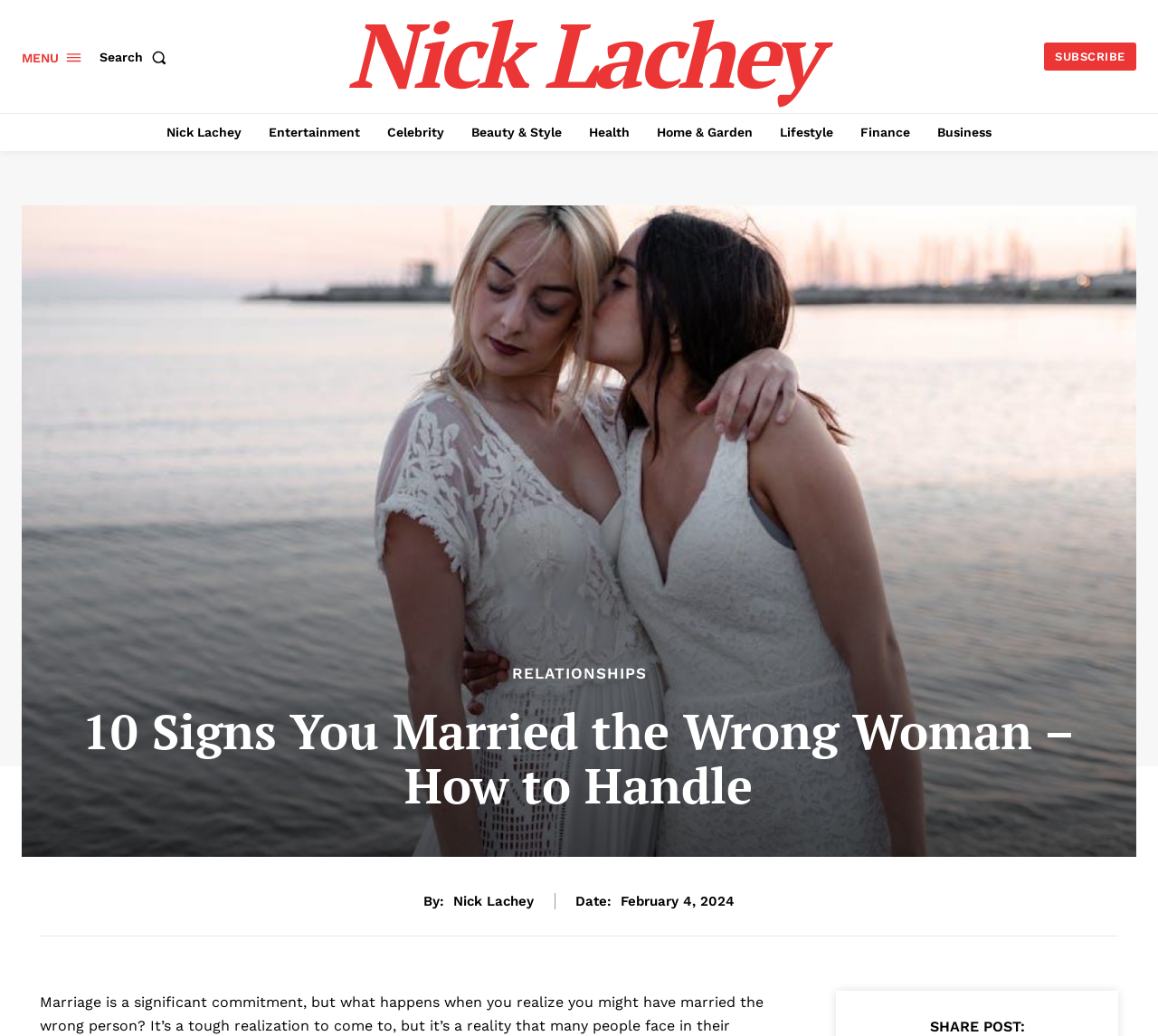Determine the bounding box coordinates for the area you should click to complete the following instruction: "Search for something".

[0.086, 0.037, 0.15, 0.073]